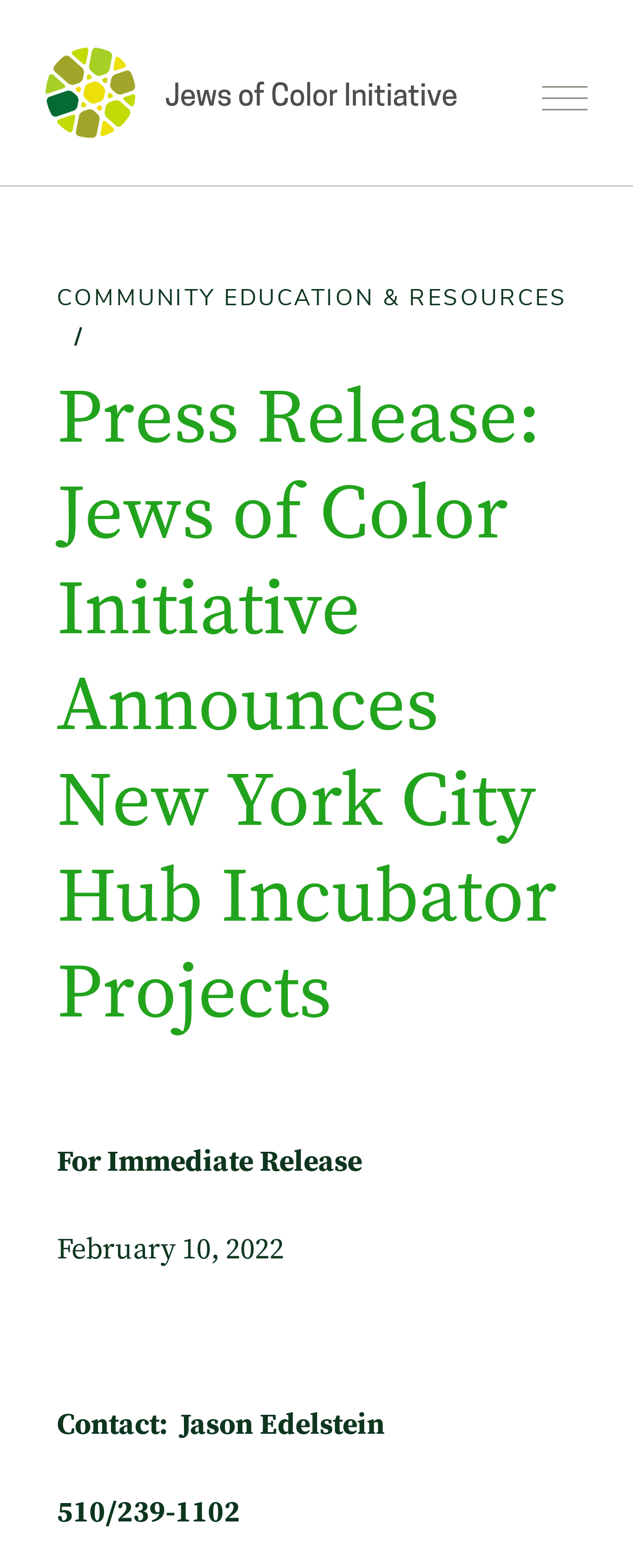What is the category of the press release?
Give a comprehensive and detailed explanation for the question.

I found the category by looking at the heading element with the content 'COMMUNITY EDUCATION & RESOURCES / Press Release: Jews of Color Initiative Announces New York City Hub Incubator Projects' which is located at the coordinates [0.09, 0.179, 0.91, 0.662].